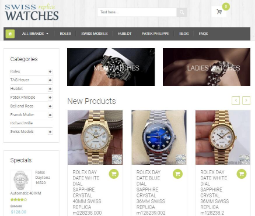Generate an elaborate caption for the given image.

The image features a layout from the website "Swiss Replica Watches," showcasing a variety of new products beneath the heading "New Products." Prominently displayed are three watches: the Rolex Day-Date in a classic gold tone, a blue-dial variant of the Rolex Day-Date, and another version featuring a white dial. Each watch is presented on a different wrist, highlighting their elegant designs and craftsmanship. 

The left sidebar offers categories like "Rolex," "Audemars Piguet," "Hublot," and more, allowing users to easily navigate through different watch brands. A search bar and a promotions section are available at the top, providing an organized and user-friendly shopping experience. The overall aesthetic combines luxury and accessibility, appealing to enthusiasts of high-quality replica watches.